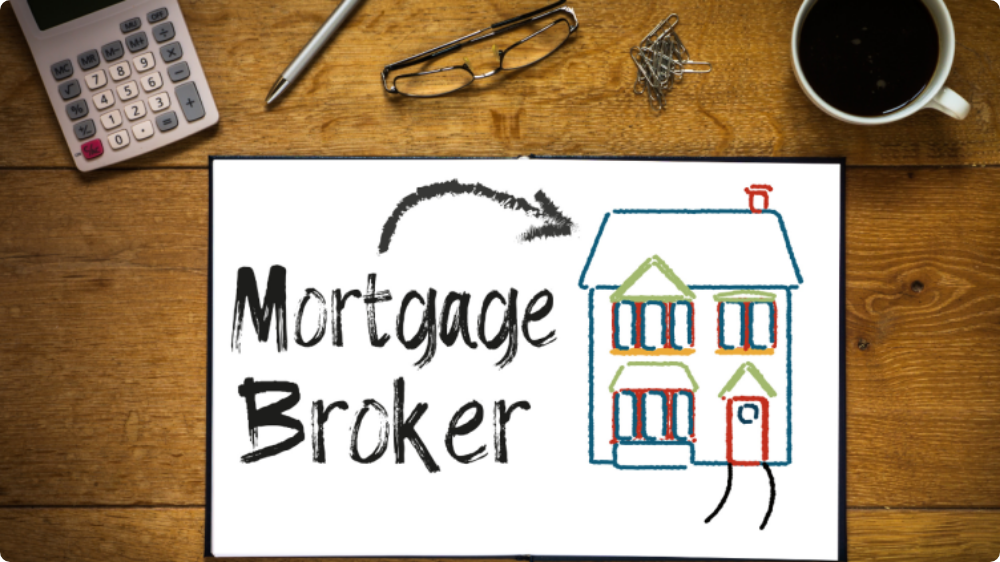Carefully observe the image and respond to the question with a detailed answer:
What is the object alongside the text 'Mortgage Broker'?

The image illustrates the concept of a 'Mortgage Broker', featuring a hand-drawn style depiction of a house alongside the boldly written text 'Mortgage Broker', which emphasizes the role of mortgage brokers in assisting clients, particularly self-employed individuals, by simplifying the complexities of securing a mortgage.